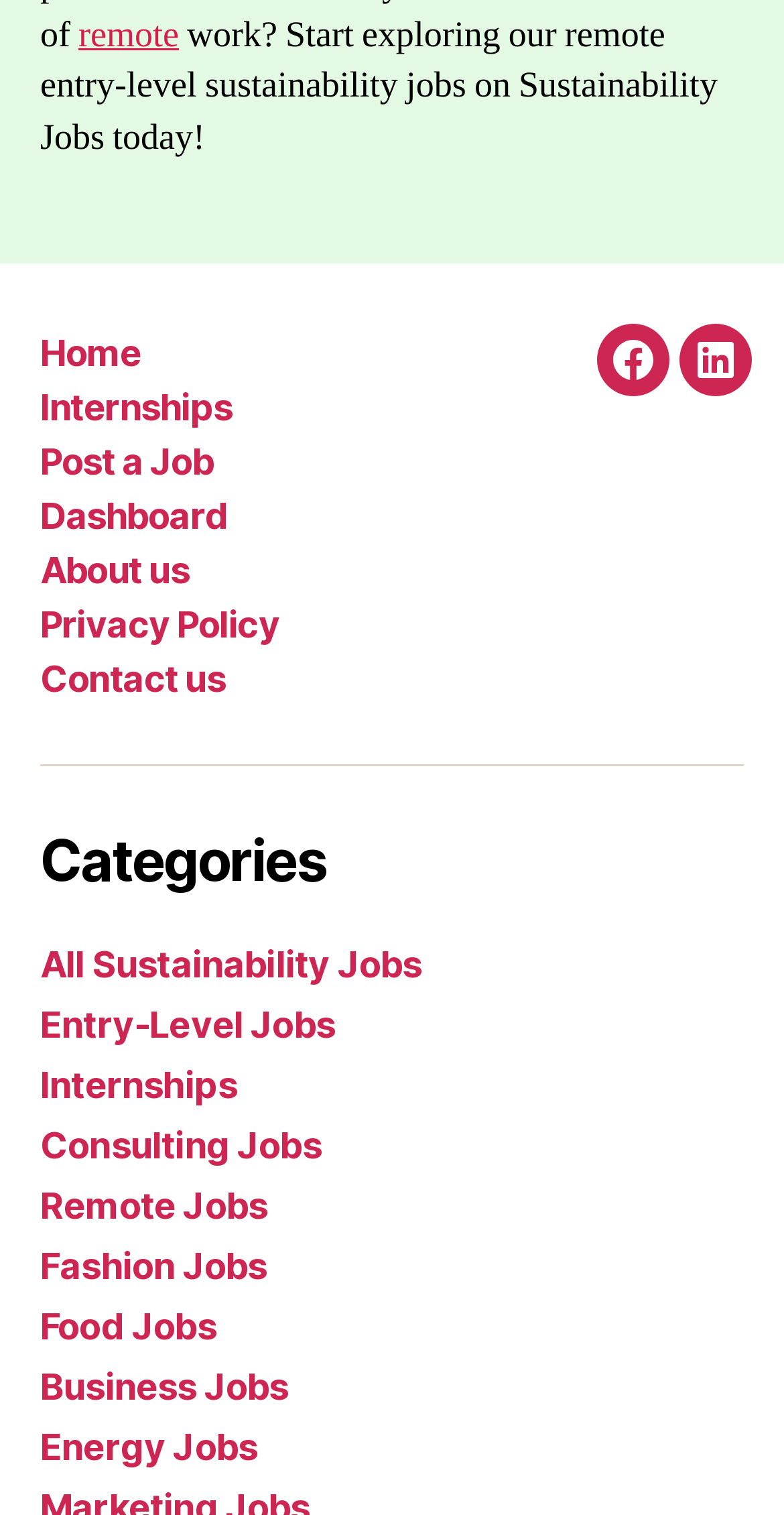Please identify the bounding box coordinates of the clickable region that I should interact with to perform the following instruction: "Visit the Federal Department of Economic Affairs, Education and Research website". The coordinates should be expressed as four float numbers between 0 and 1, i.e., [left, top, right, bottom].

None